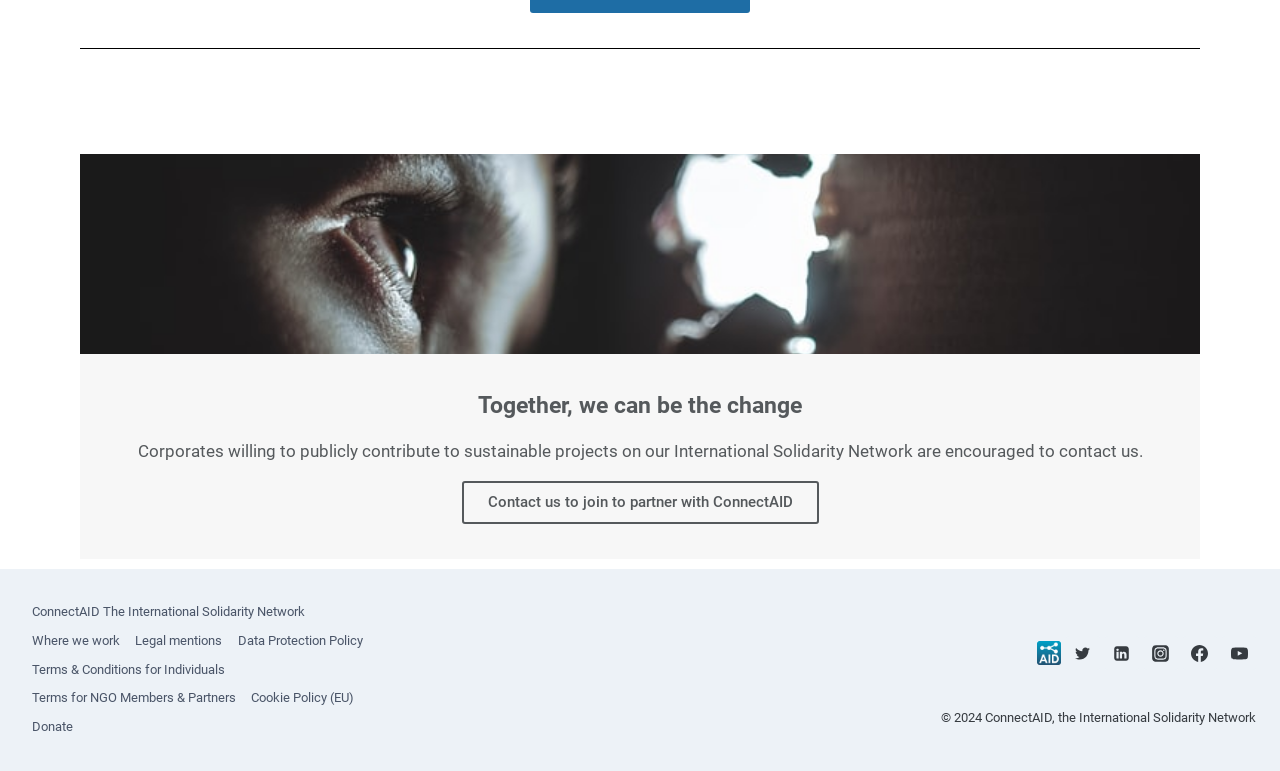Utilize the details in the image to give a detailed response to the question: How many links are present in the Footer Navigation section?

The Footer Navigation section contains 9 links, which are 'ConnectAID The International Solidarity Network', 'Where we work', 'Legal mentions', 'Data Protection Policy', 'Terms & Conditions for Individuals', 'Terms for NGO Members & Partners', 'Cookie Policy (EU)', and 'Donate'.